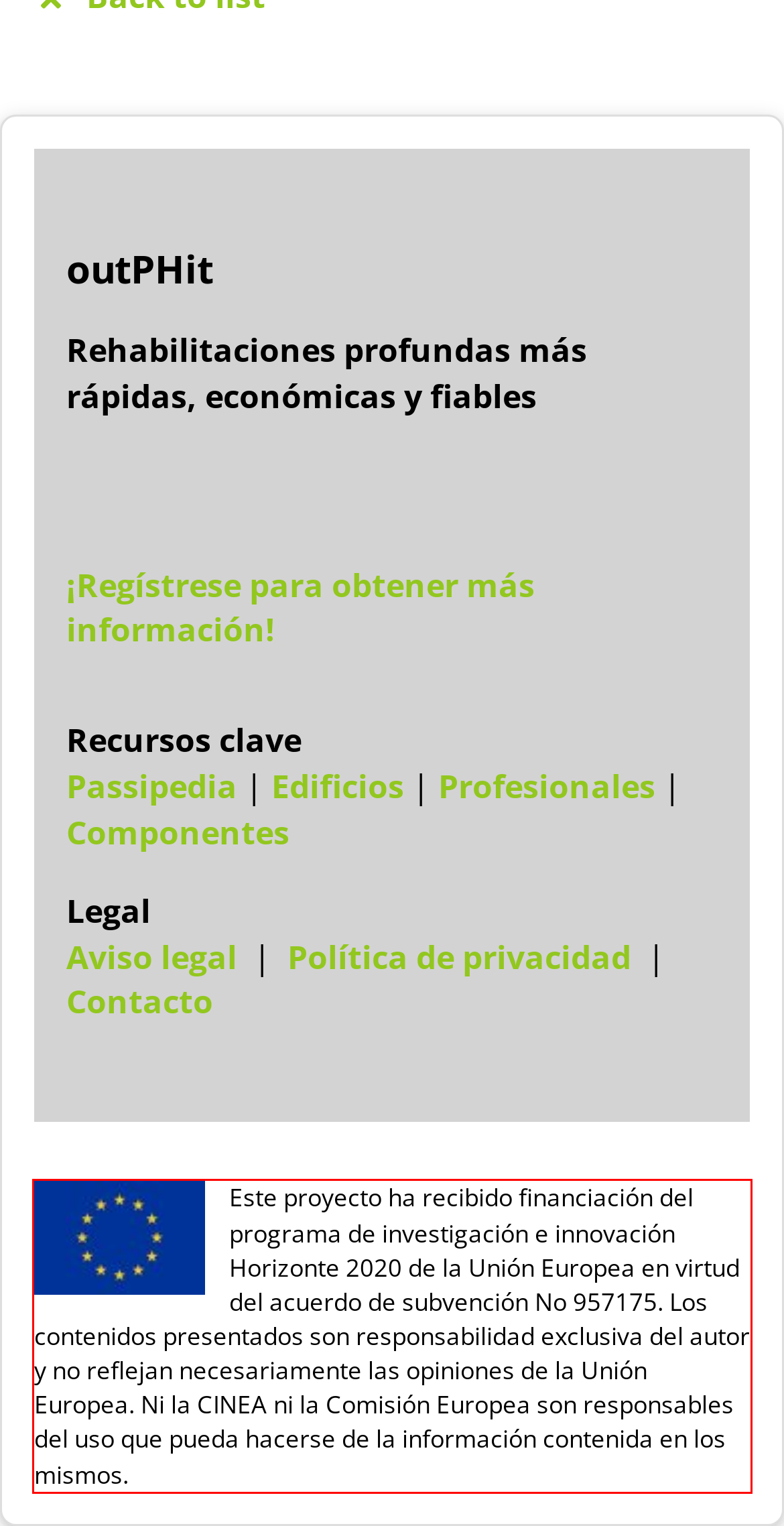Analyze the screenshot of the webpage that features a red bounding box and recognize the text content enclosed within this red bounding box.

Este proyecto ha recibido financiación del programa de investigación e innovación Horizonte 2020 de la Unión Europea en virtud del acuerdo de subvención No 957175. Los contenidos presentados son responsabilidad exclusiva del autor y no reflejan necesariamente las opiniones de la Unión Europea. Ni la CINEA ni la Comisión Europea son responsables del uso que pueda hacerse de la información contenida en los mismos.